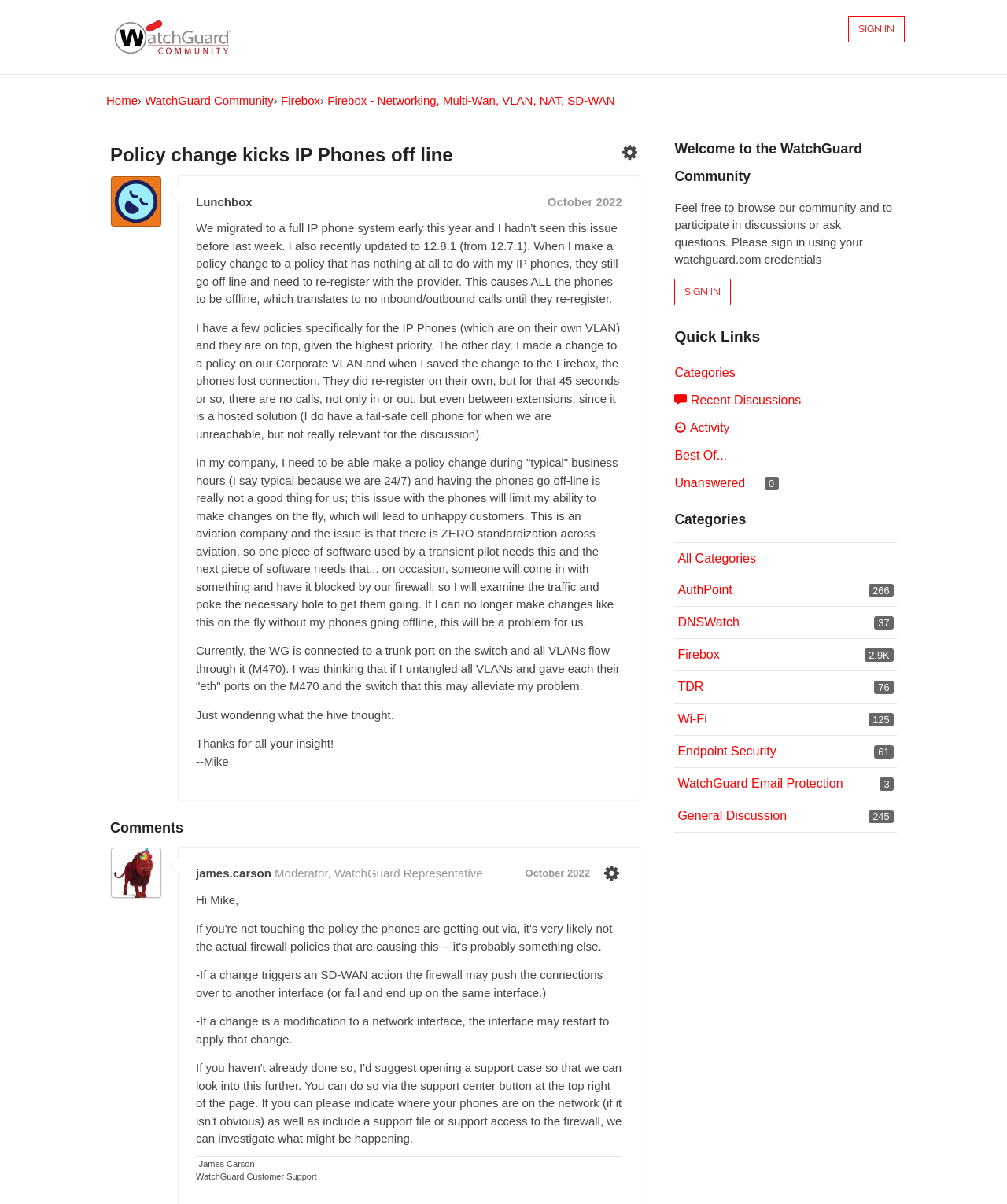Please predict the bounding box coordinates of the element's region where a click is necessary to complete the following instruction: "Click on the Options button". The coordinates should be represented by four float numbers between 0 and 1, i.e., [left, top, right, bottom].

[0.616, 0.121, 0.636, 0.132]